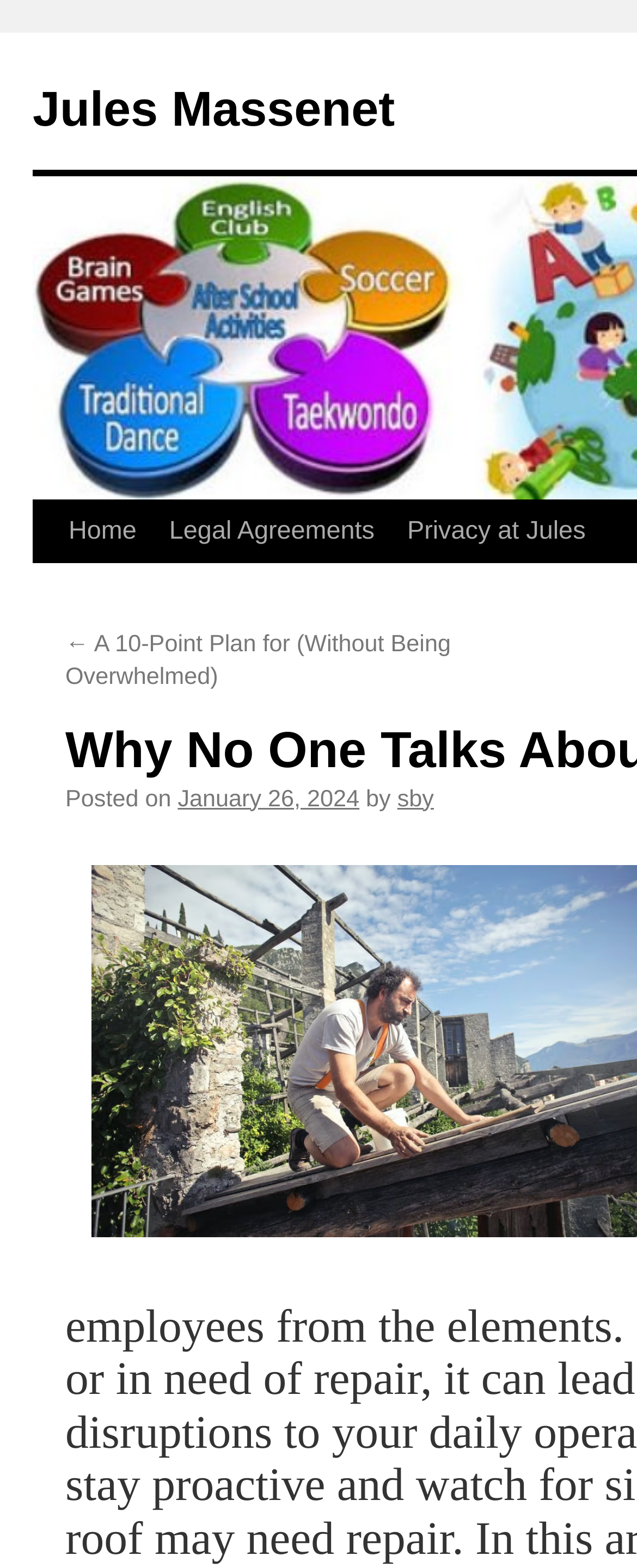What is the main title displayed on this webpage?

Why No One Talks About Anymore